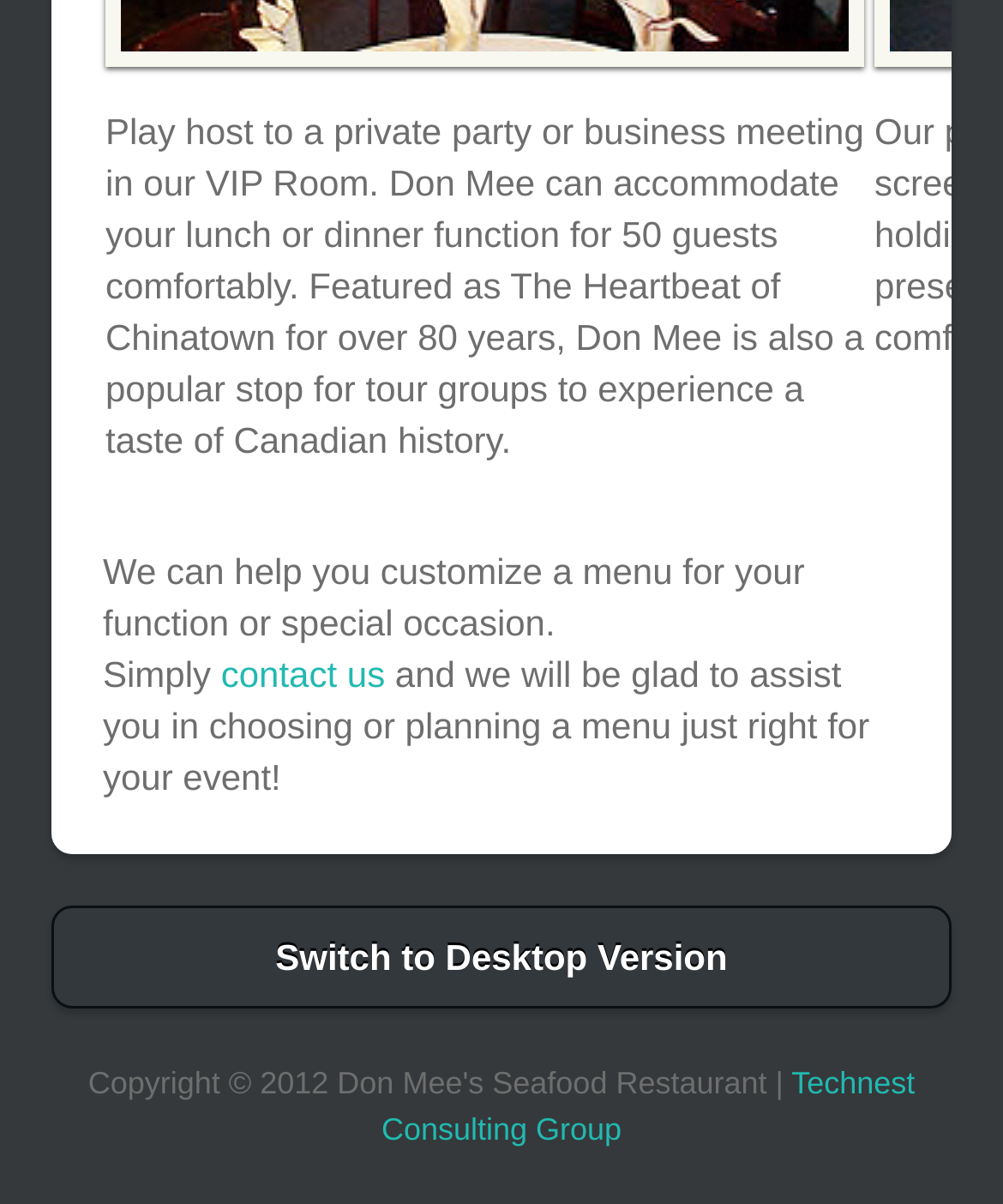Using the details in the image, give a detailed response to the question below:
Who is the owner of this website?

The link 'Technest Consulting Group' at the bottom of the webpage suggests that the owner of this website is Technest Consulting Group.